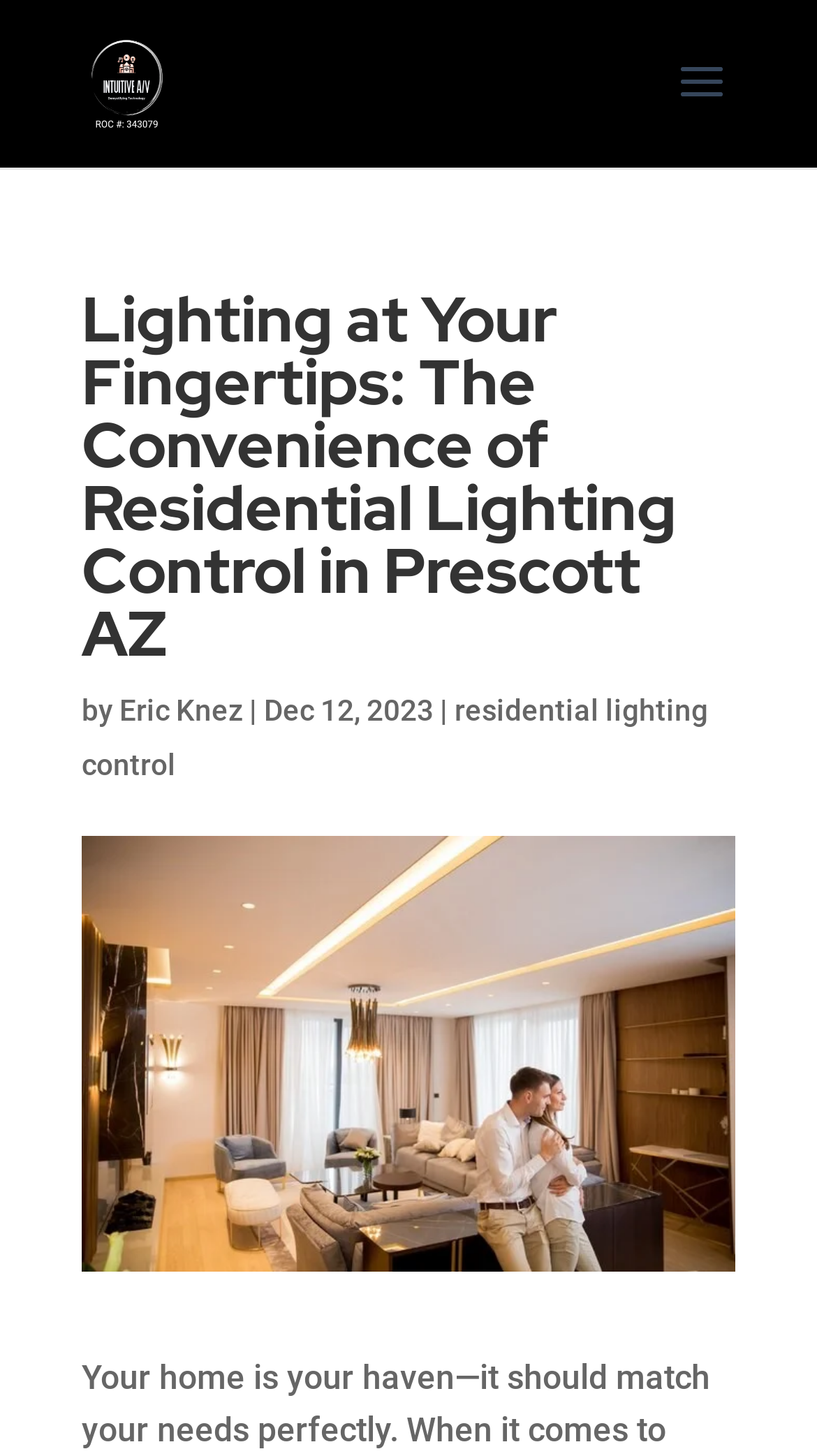What is the topic of the article?
Please provide a detailed answer to the question.

The topic of the article can be determined by looking at the heading 'Lighting at Your Fingertips: The Convenience of Residential Lighting Control in Prescott AZ' and the link 'residential lighting control' which suggests that the article is about residential lighting control.